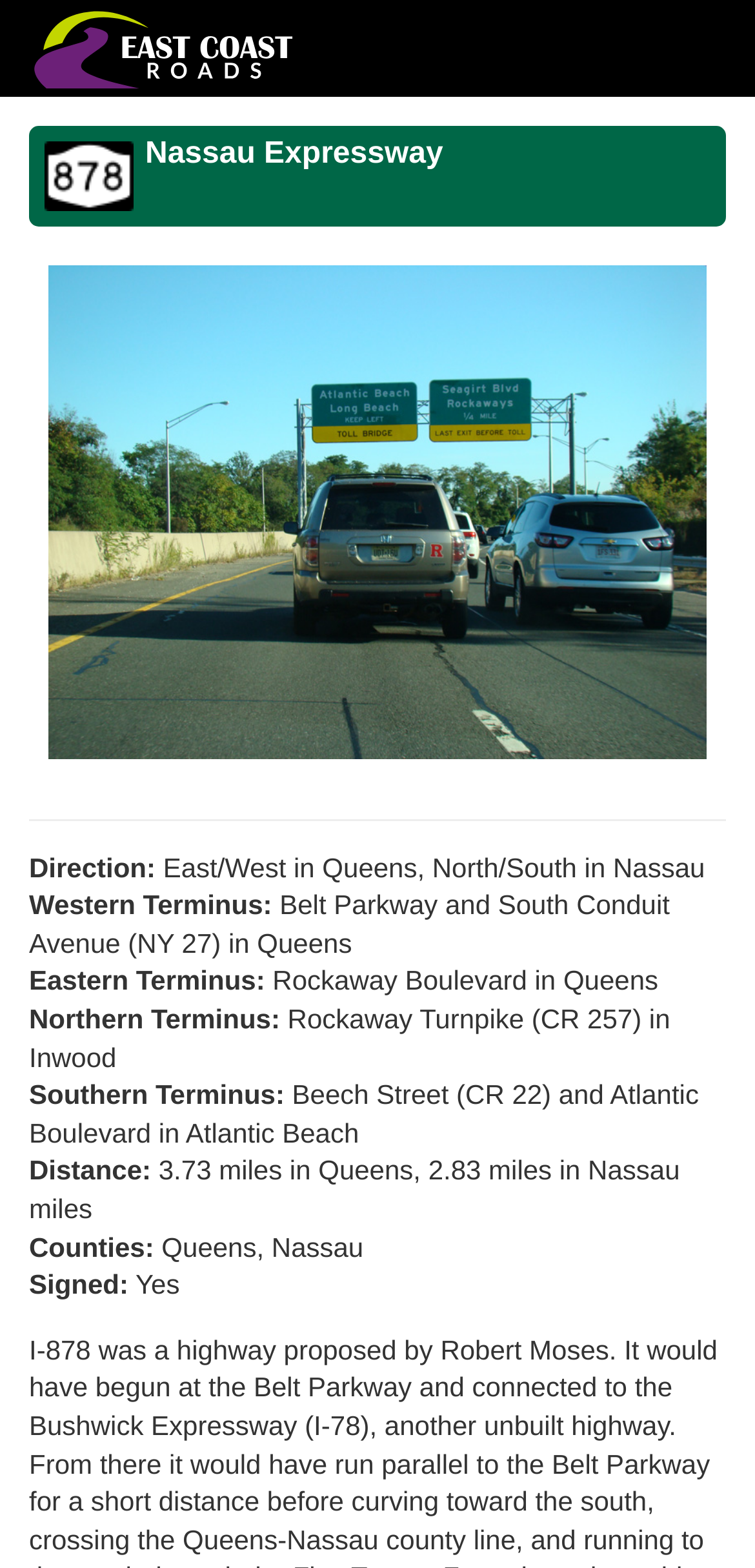Refer to the screenshot and answer the following question in detail:
What counties does NY 878 pass through?

I found the answer by looking at the description list on the webpage, where it says 'Counties: Queens, Nassau'.